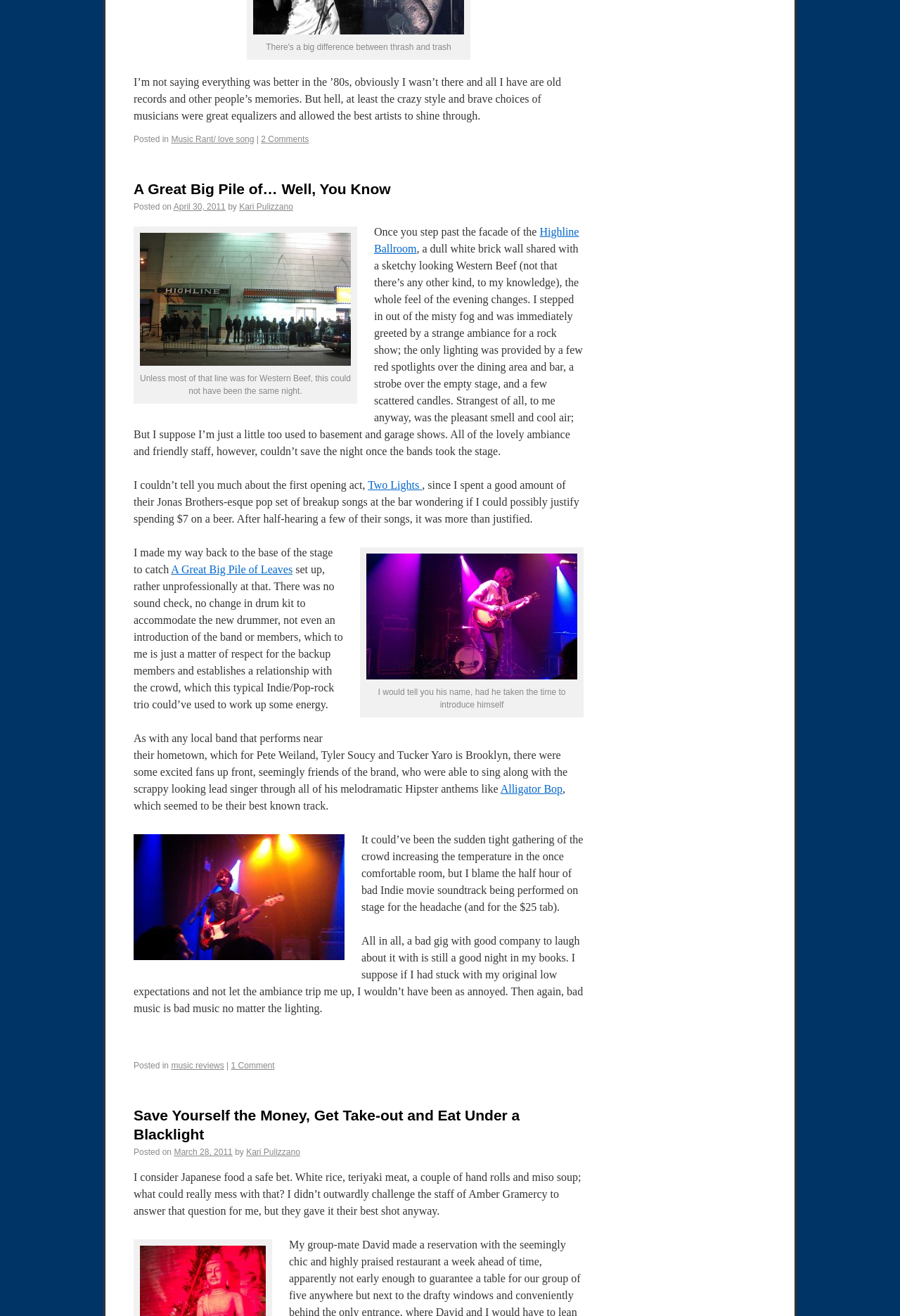What is the name of the song mentioned in the first article?
Please ensure your answer is as detailed and informative as possible.

I found the song's name by reading the text that describes the performance of the band A Great Big Pile of Leaves, which mentions the song 'Alligator Bop'.